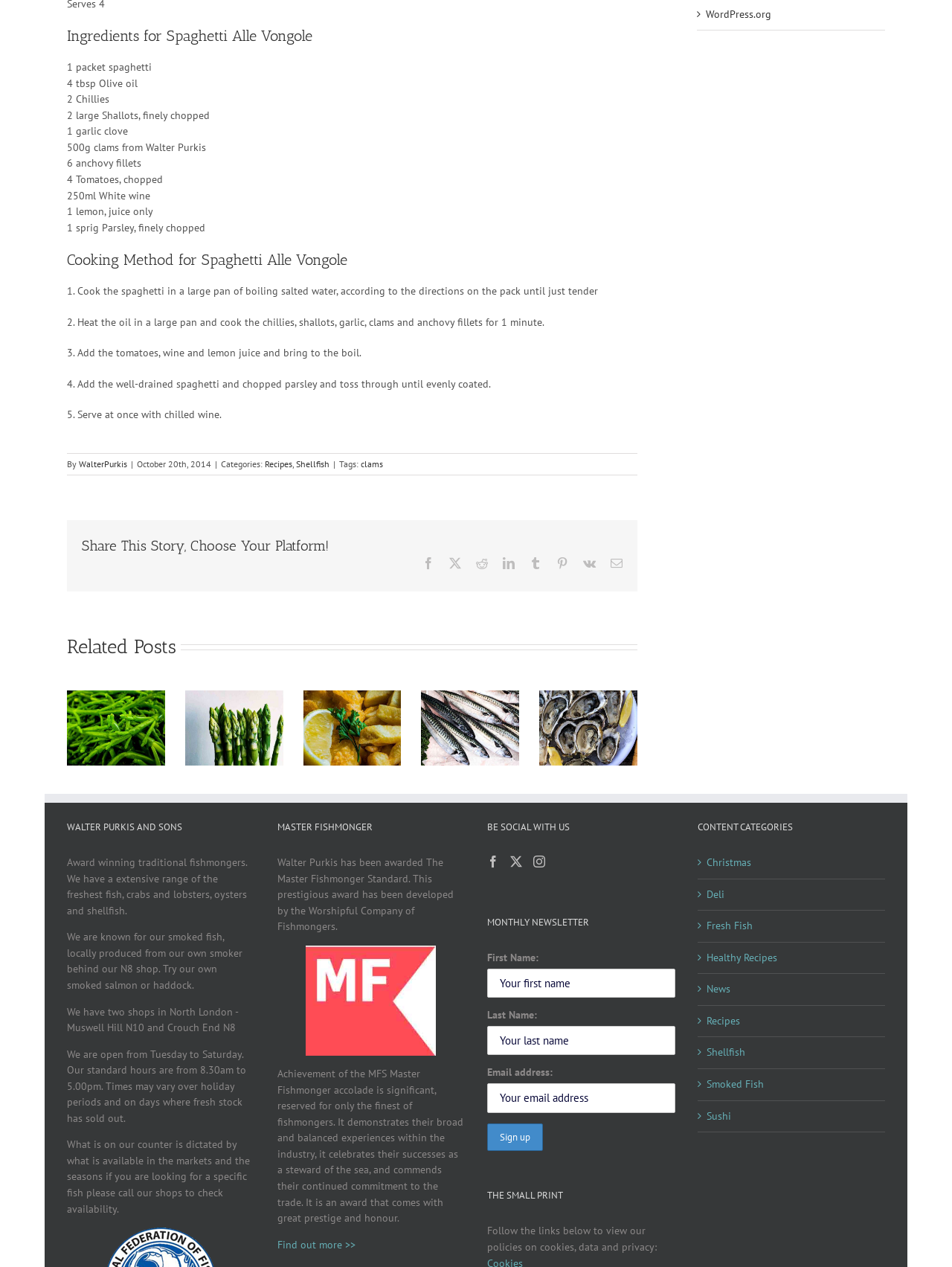Determine the bounding box coordinates for the HTML element described here: "Healthy Recipes".

[0.742, 0.75, 0.922, 0.762]